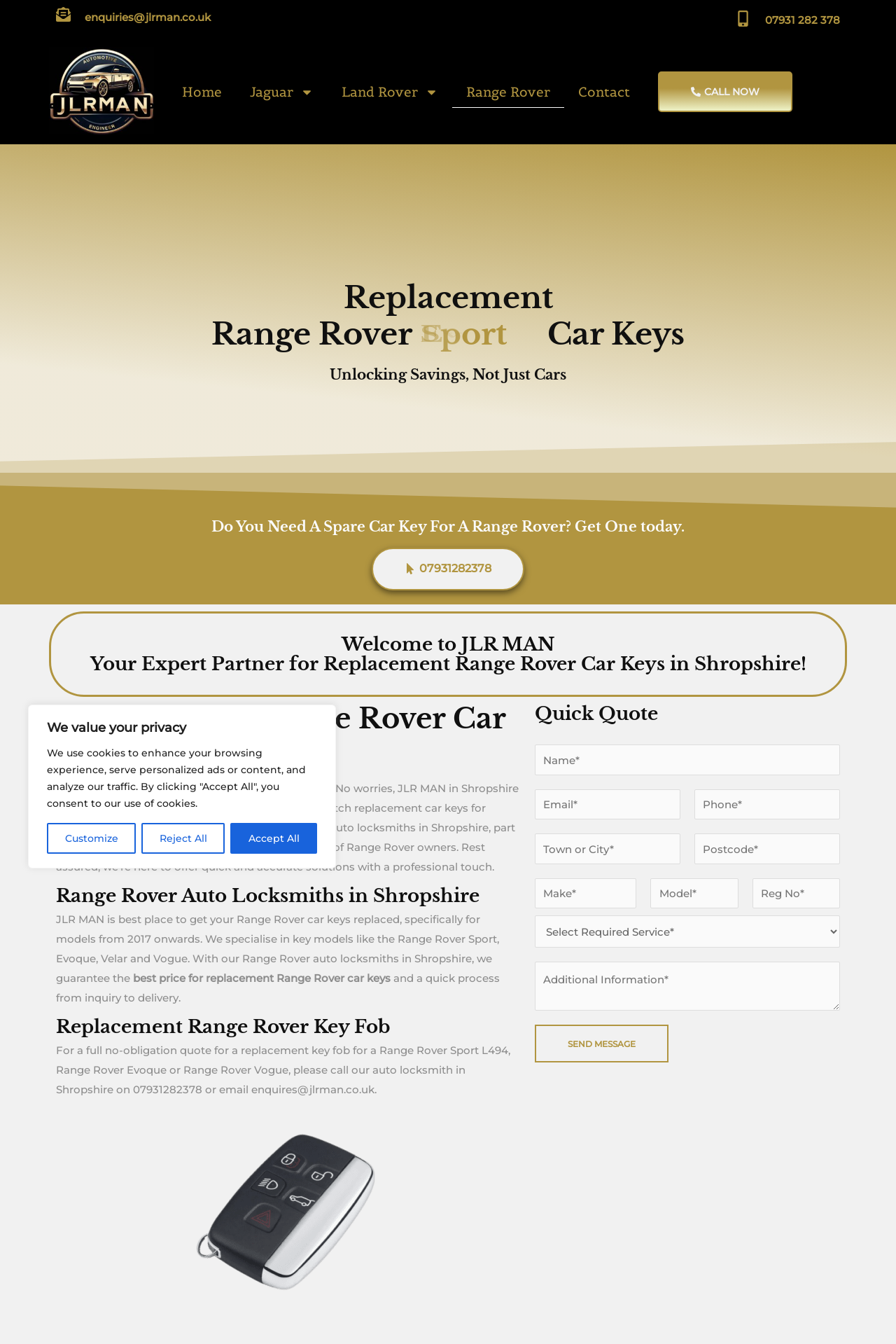Respond to the following question with a brief word or phrase:
What is the benefit of using JLR MAN for Range Rover key replacement?

Quick and accurate solutions